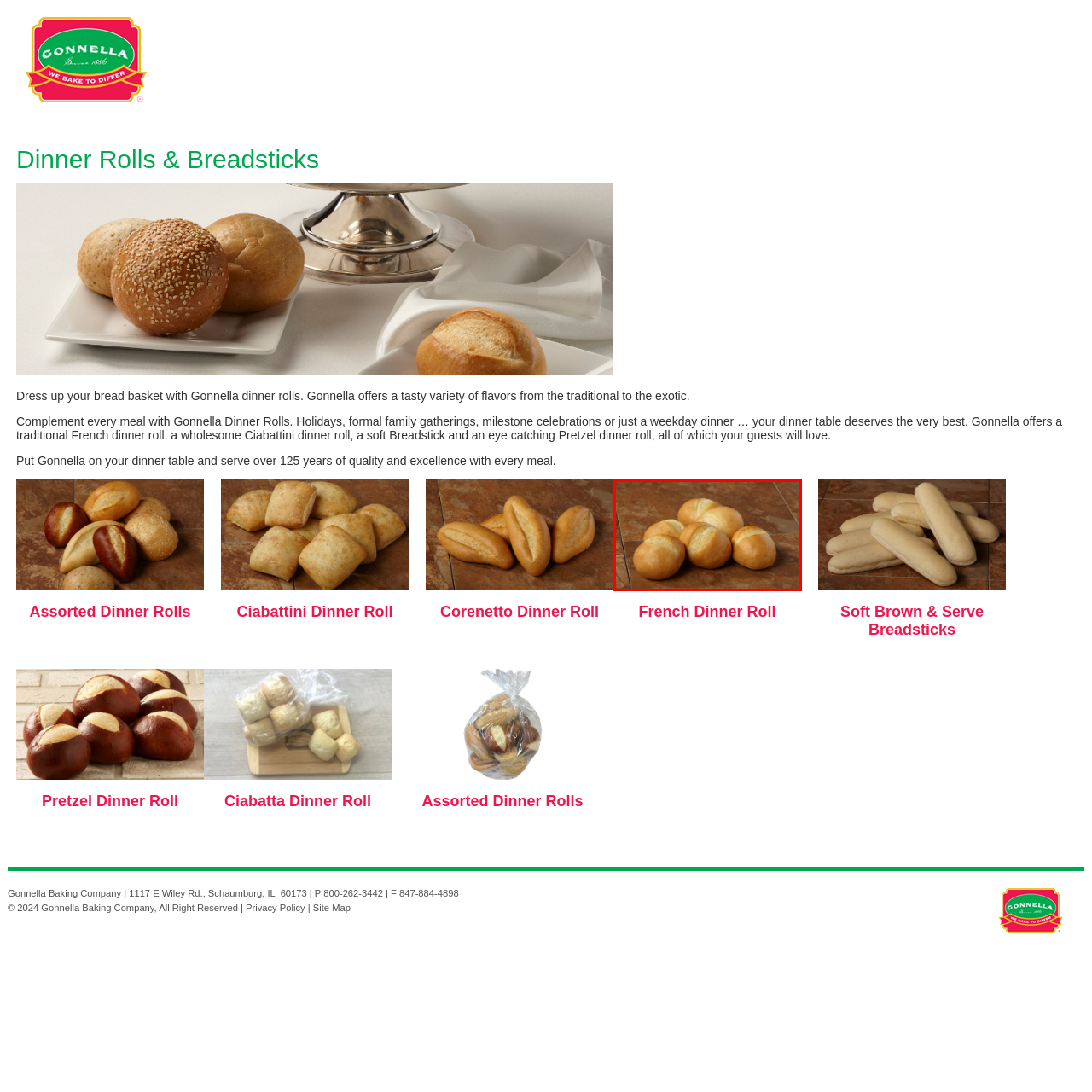Observe the image enclosed by the red rectangle, then respond to the question in one word or phrase:
How many dinner rolls are in the arrangement?

Six